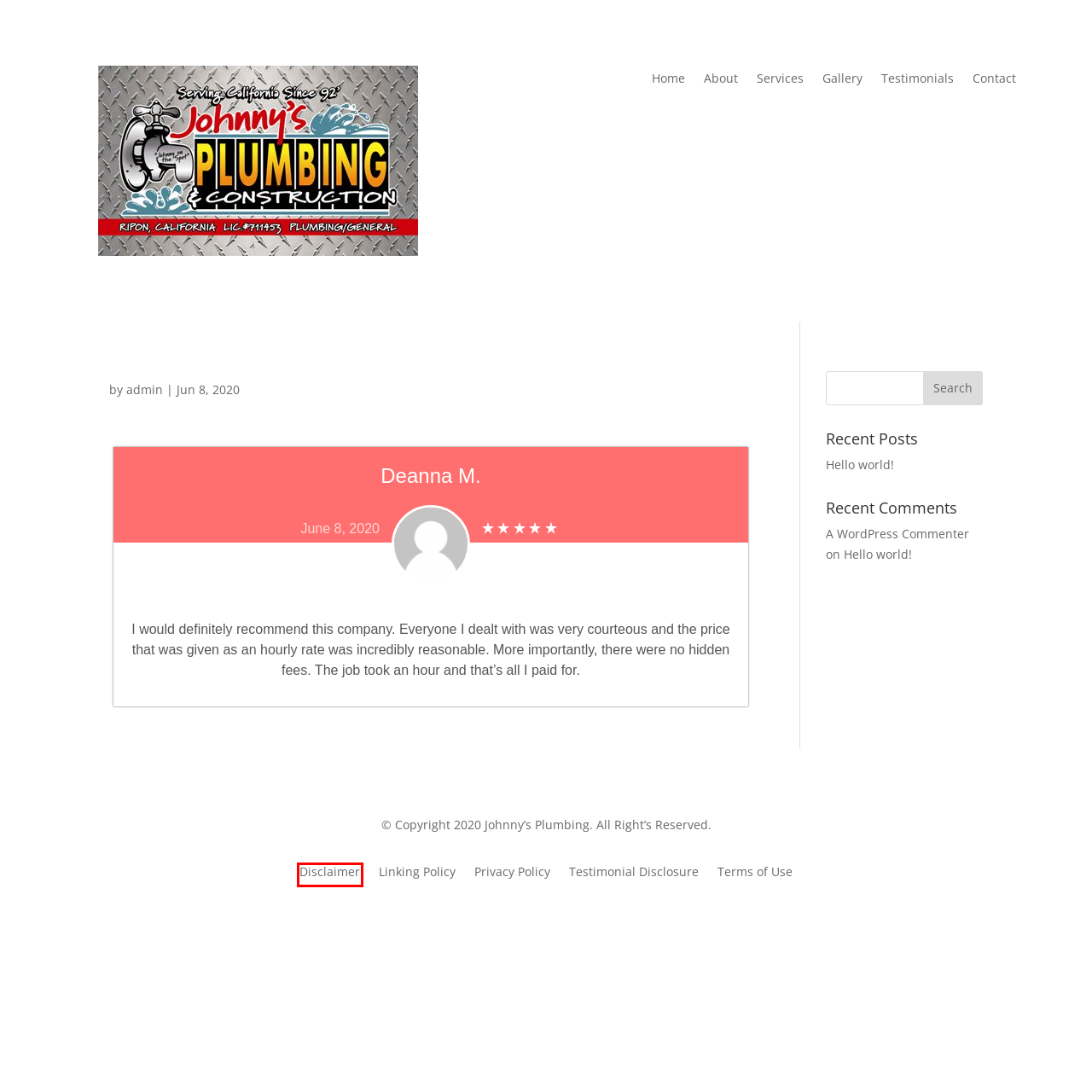Observe the provided screenshot of a webpage that has a red rectangle bounding box. Determine the webpage description that best matches the new webpage after clicking the element inside the red bounding box. Here are the candidates:
A. Hello world! | Johnny's Plumbing
B. Testimonial Disclosure | Johnny's Plumbing
C. Terms of Use | Johnny's Plumbing
D. Blog Tool, Publishing Platform, and CMS – WordPress.org
E. Privacy Policy | Johnny's Plumbing
F. Johnny's Plumbing | Serving Northern California
G. admin | Johnny's Plumbing
H. Disclaimer | Johnny's Plumbing

H